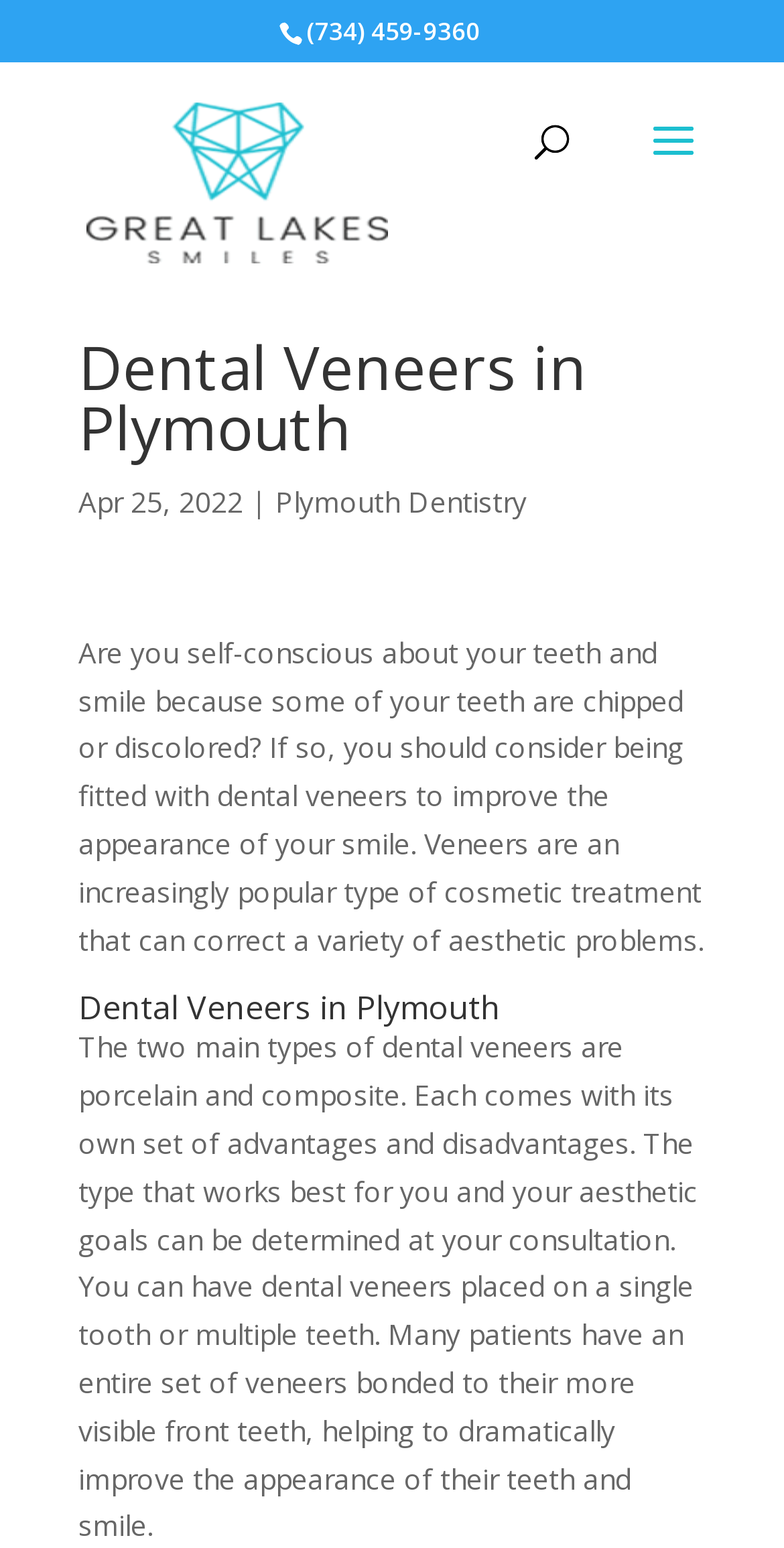Locate the UI element described by Plymouth Dentistry and provide its bounding box coordinates. Use the format (top-left x, top-left y, bottom-right x, bottom-right y) with all values as floating point numbers between 0 and 1.

[0.351, 0.312, 0.672, 0.336]